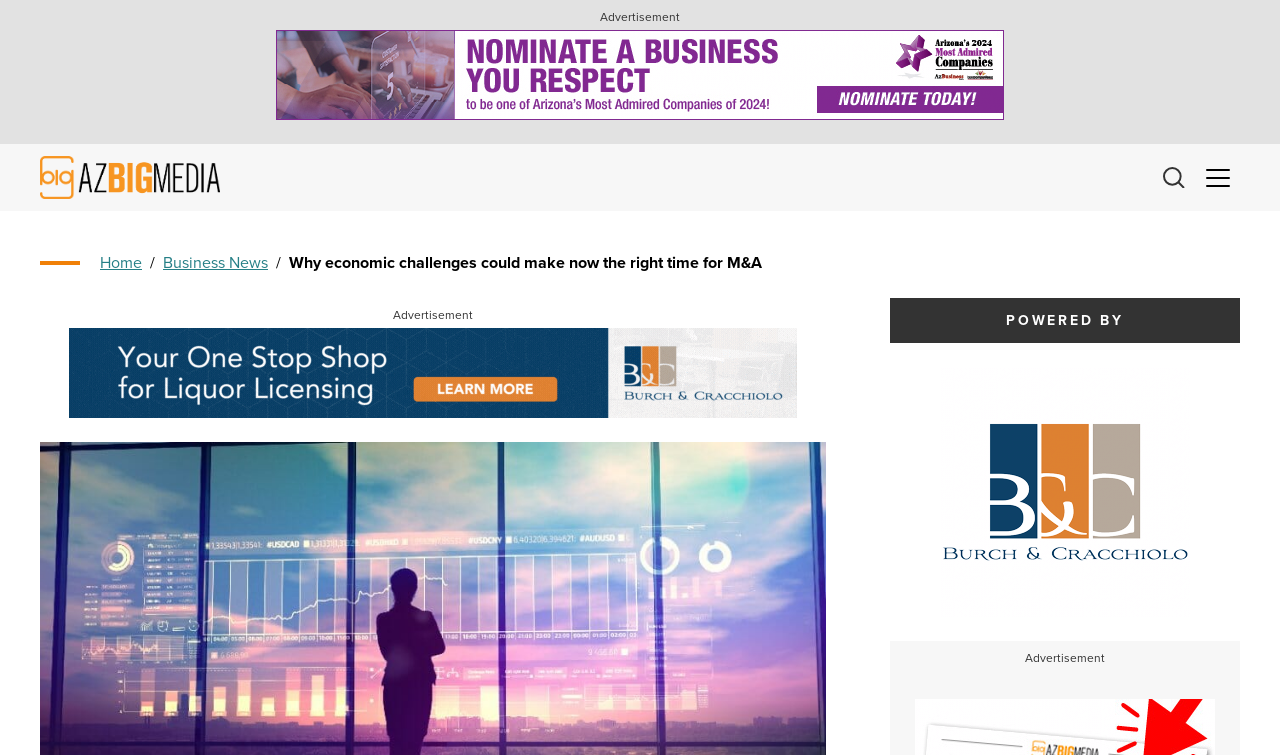Locate the UI element described by AZ Big Media Logo in the provided webpage screenshot. Return the bounding box coordinates in the format (top-left x, top-left y, bottom-right x, bottom-right y), ensuring all values are between 0 and 1.

[0.031, 0.207, 0.172, 0.264]